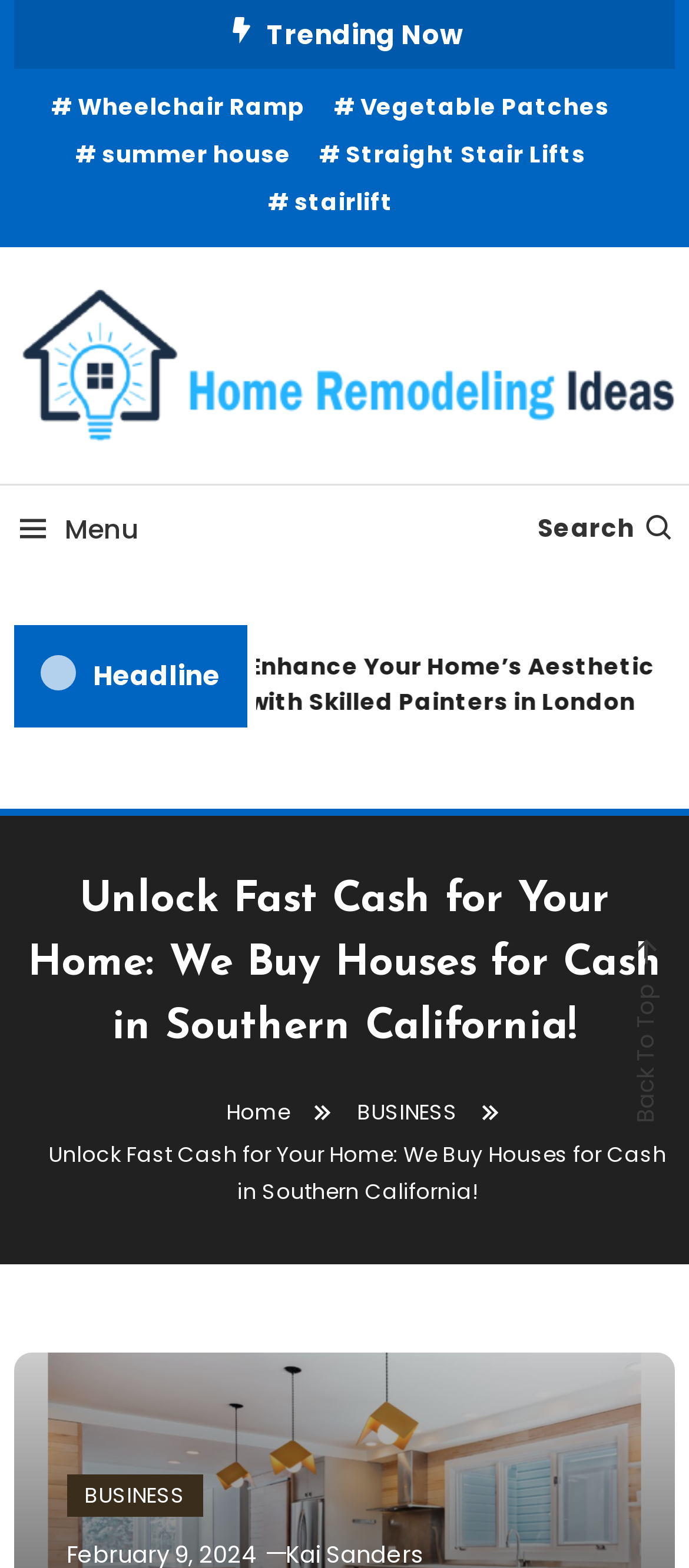Find and generate the main title of the webpage.

Unlock Fast Cash for Your Home: We Buy Houses for Cash in Southern California!